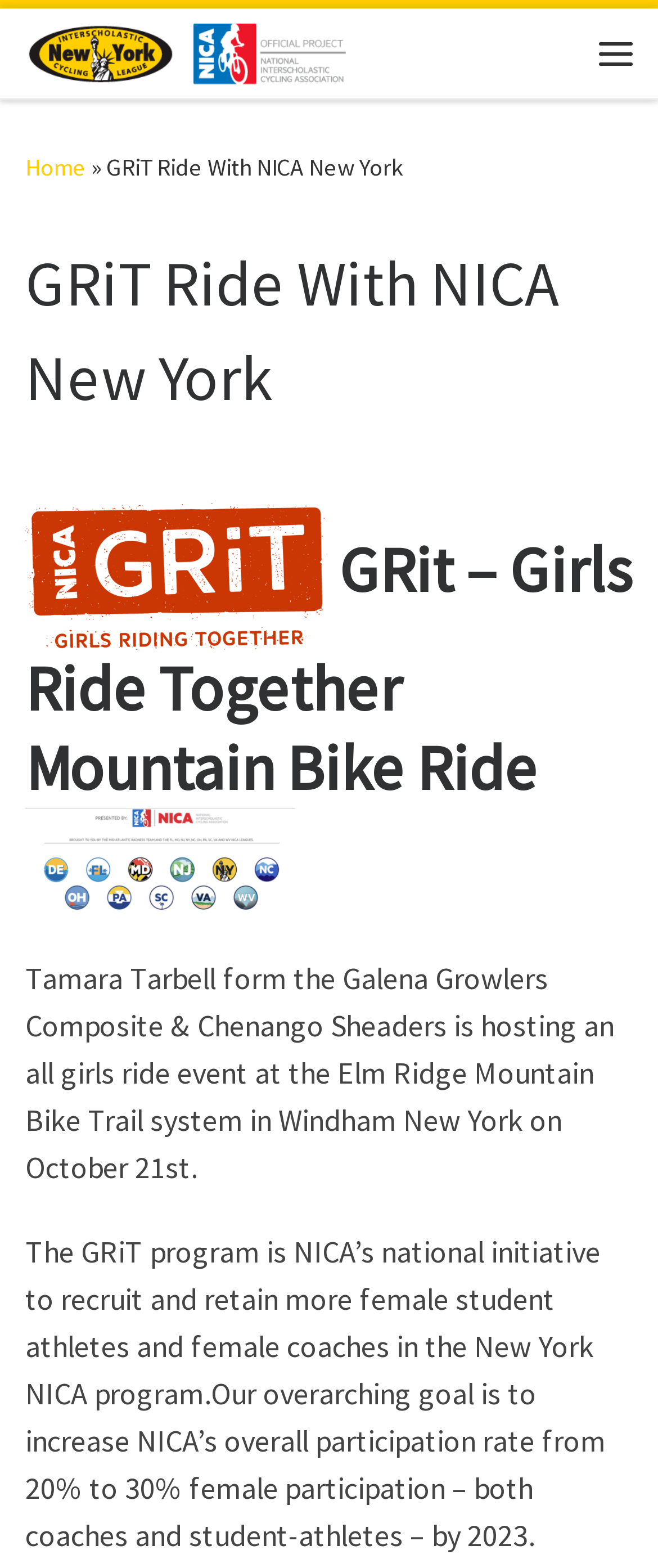Locate the headline of the webpage and generate its content.

GRiT Ride With NICA New York